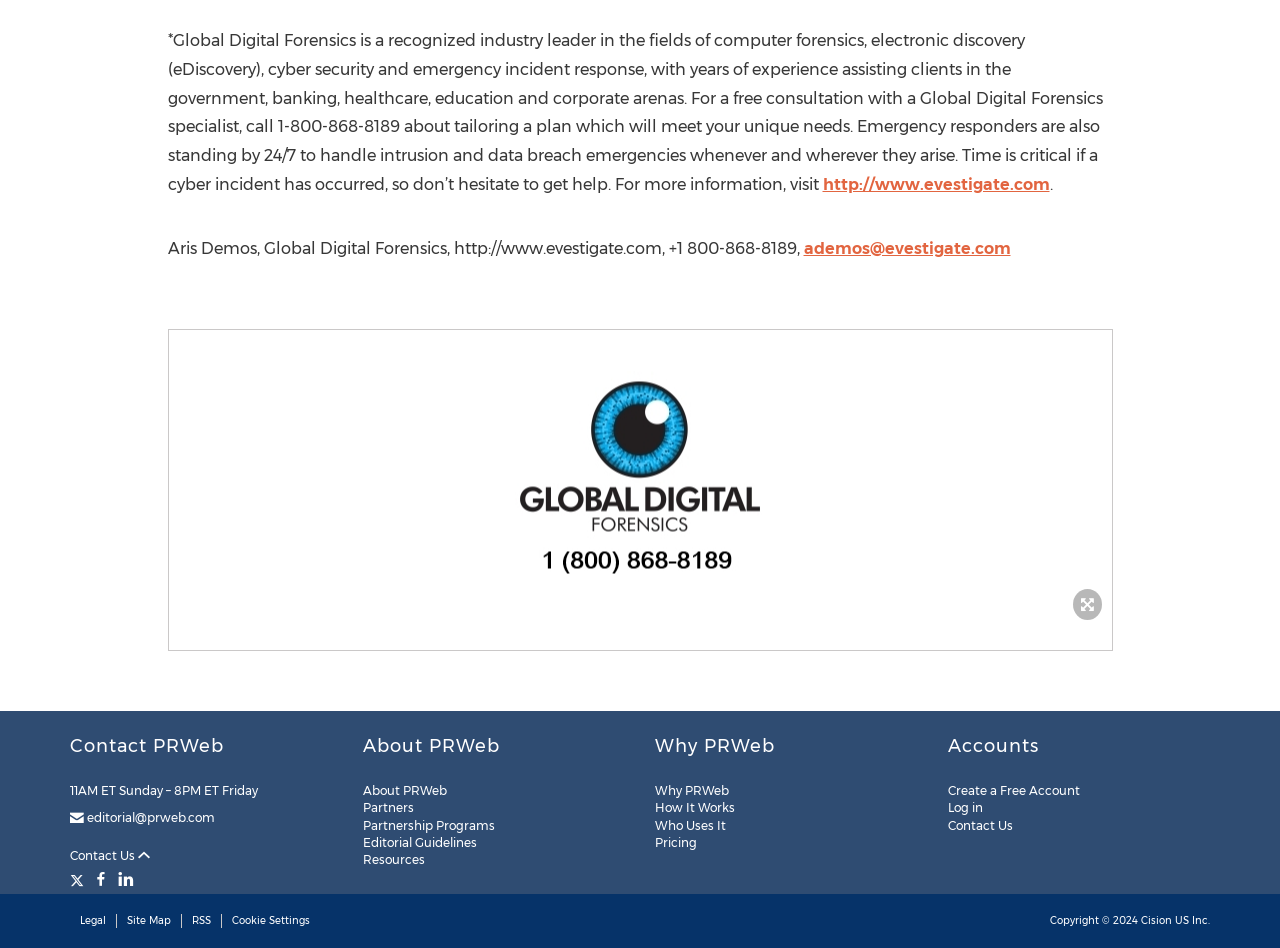Locate the bounding box coordinates of the element I should click to achieve the following instruction: "Call for a free consultation".

[0.131, 0.033, 0.861, 0.205]